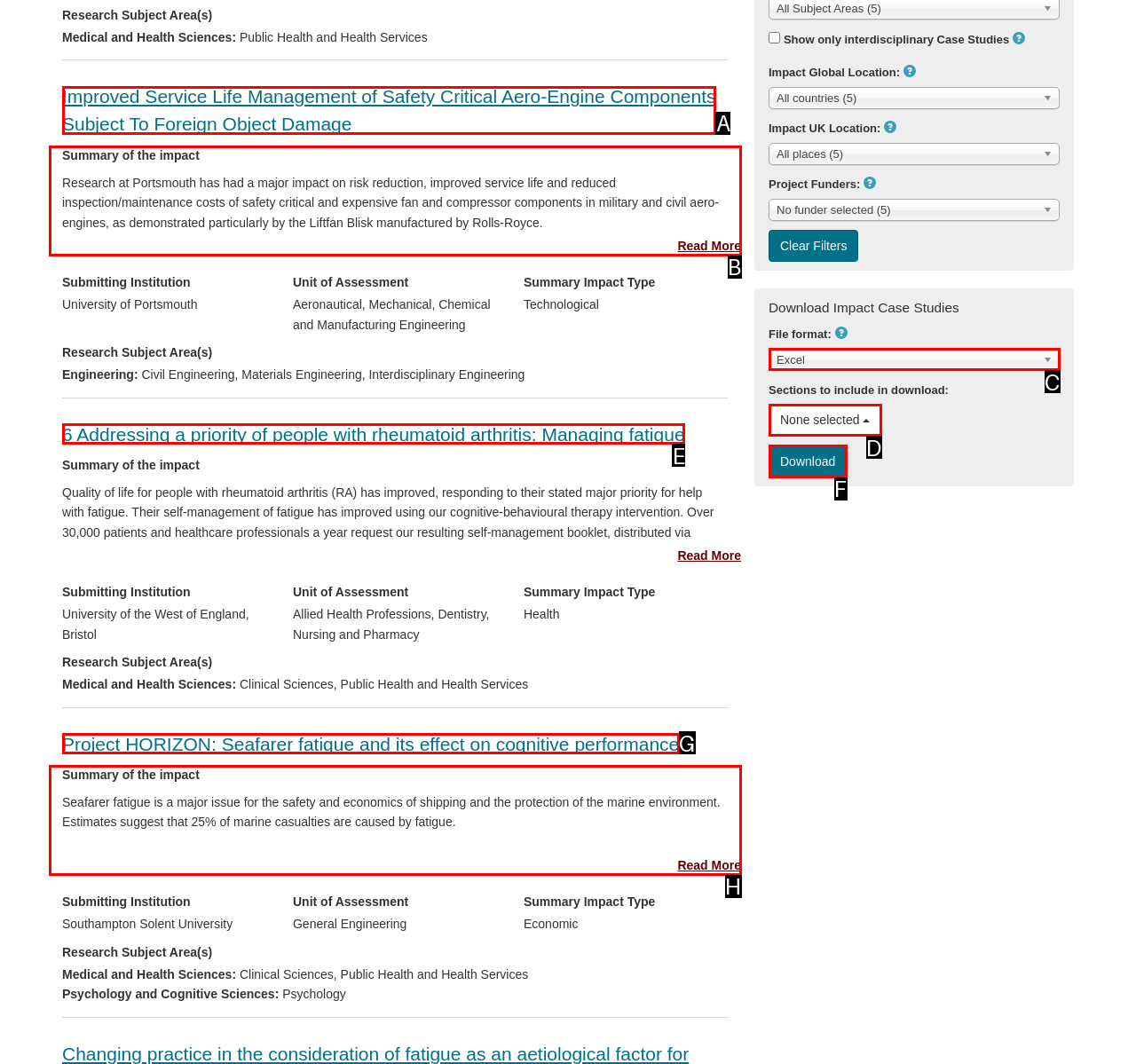Tell me which one HTML element best matches the description: Excel Answer with the option's letter from the given choices directly.

C